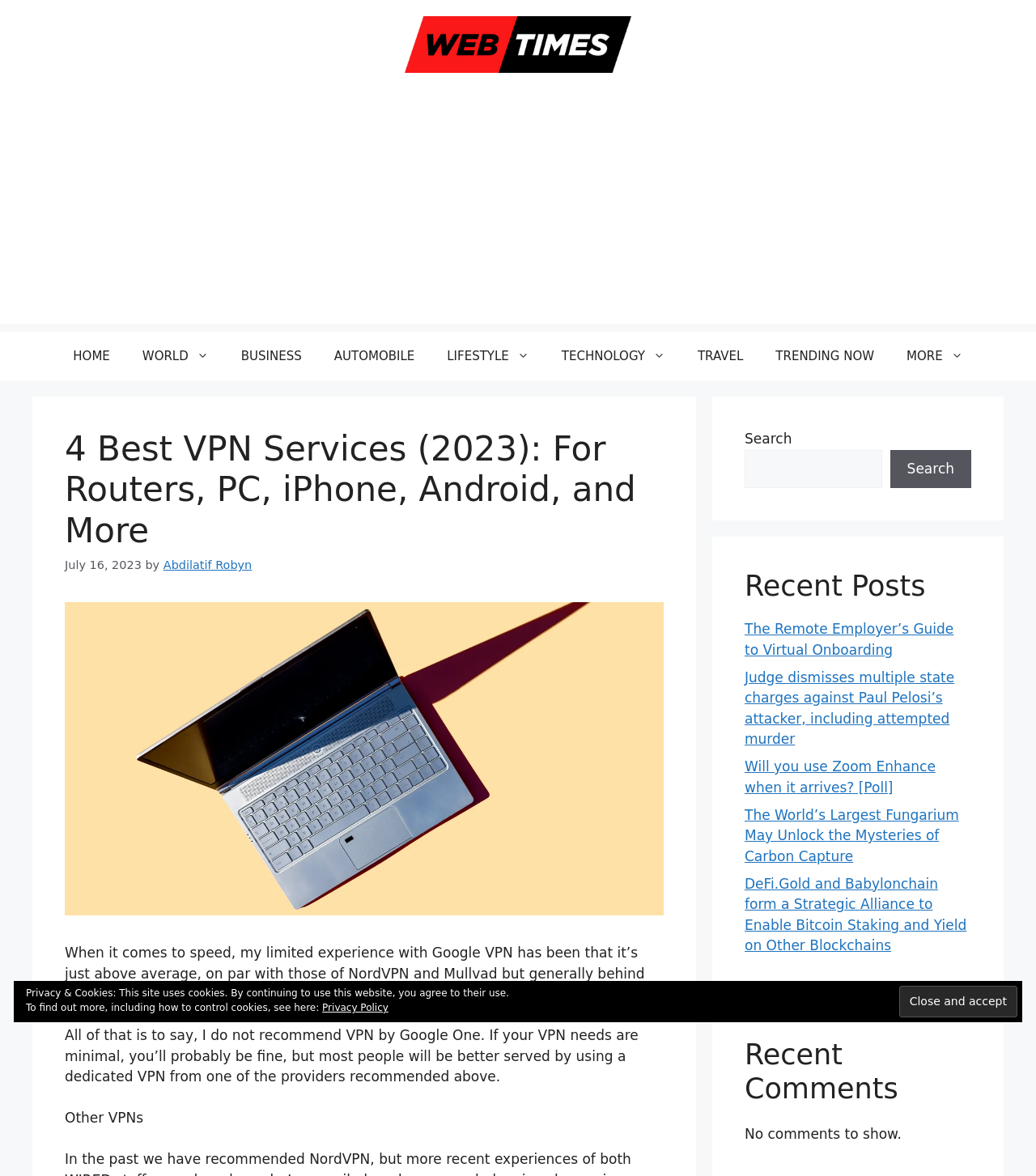Please predict the bounding box coordinates (top-left x, top-left y, bottom-right x, bottom-right y) for the UI element in the screenshot that fits the description: parent_node: Search name="s"

[0.719, 0.382, 0.851, 0.415]